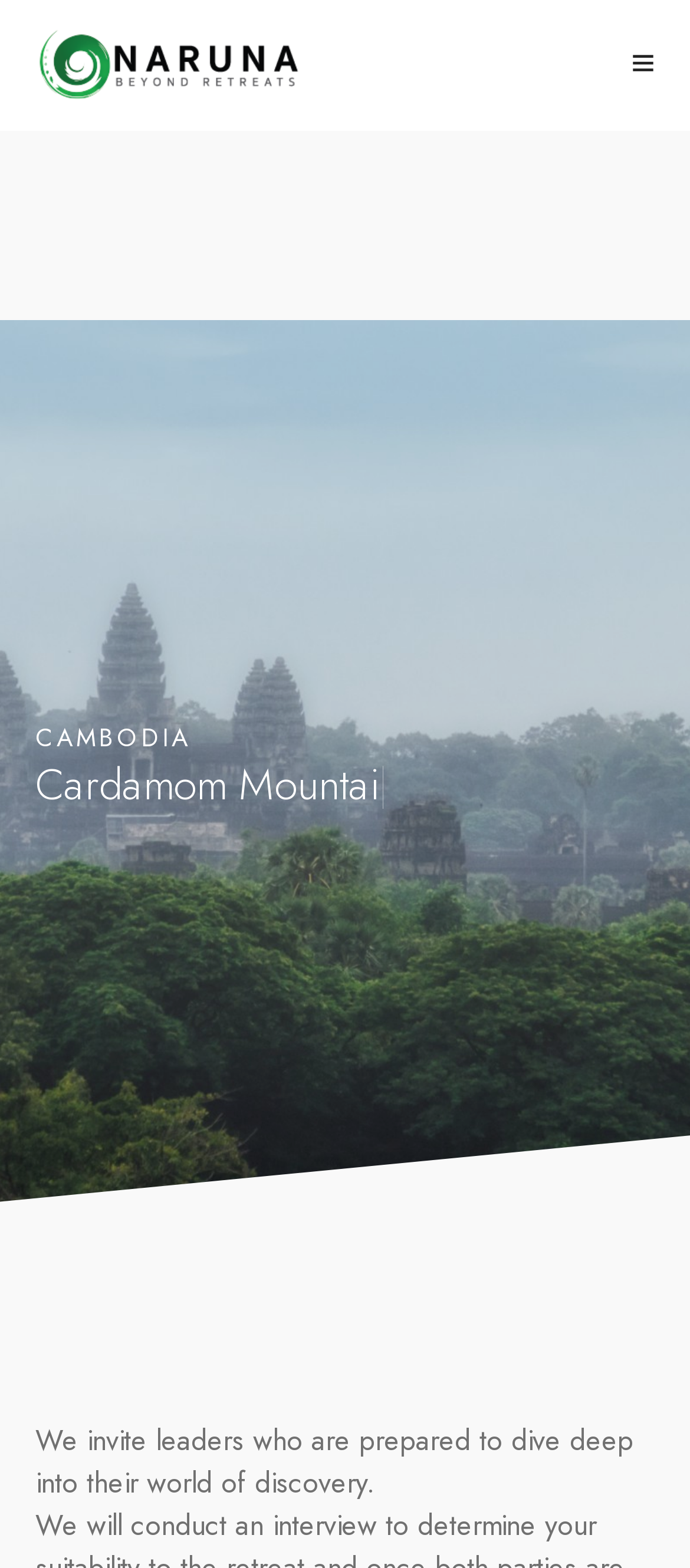Answer this question using a single word or a brief phrase:
What is the purpose of the retreat mentioned in the webpage?

Discovery